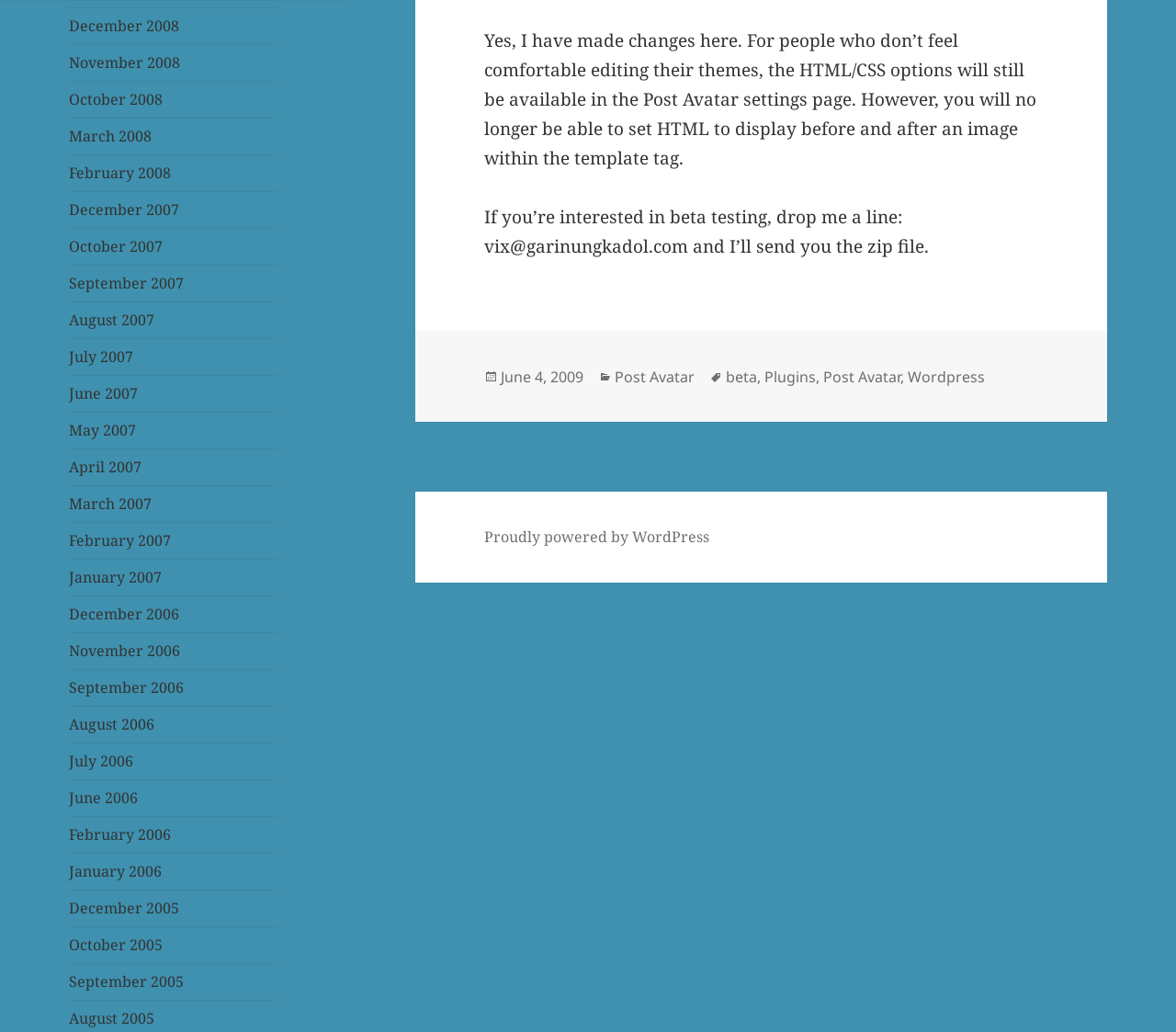Identify the bounding box coordinates for the element you need to click to achieve the following task: "Click on December 2008". The coordinates must be four float values ranging from 0 to 1, formatted as [left, top, right, bottom].

[0.059, 0.015, 0.153, 0.035]